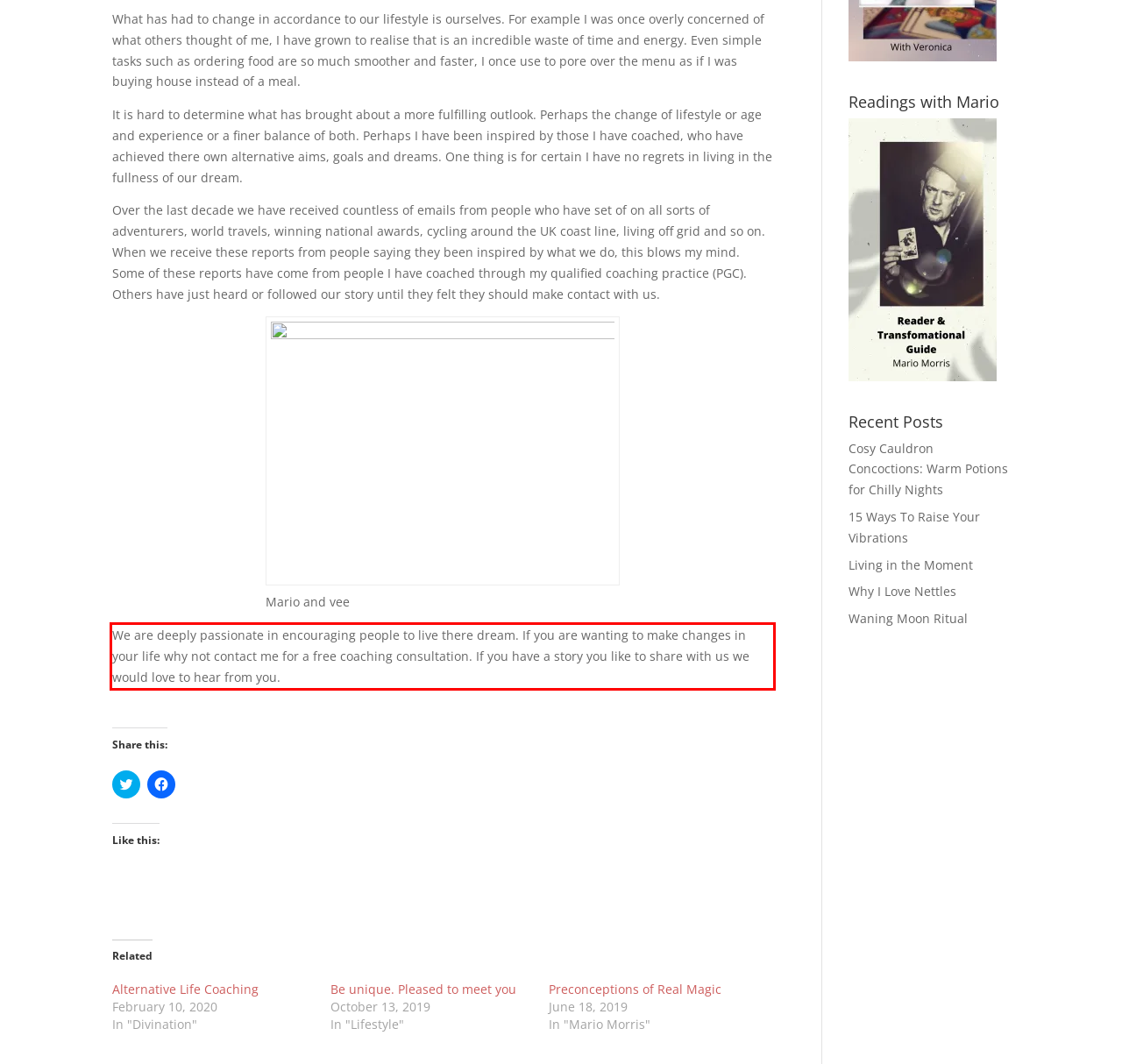Observe the screenshot of the webpage that includes a red rectangle bounding box. Conduct OCR on the content inside this red bounding box and generate the text.

We are deeply passionate in encouraging people to live there dream. If you are wanting to make changes in your life why not contact me for a free coaching consultation. If you have a story you like to share with us we would love to hear from you.